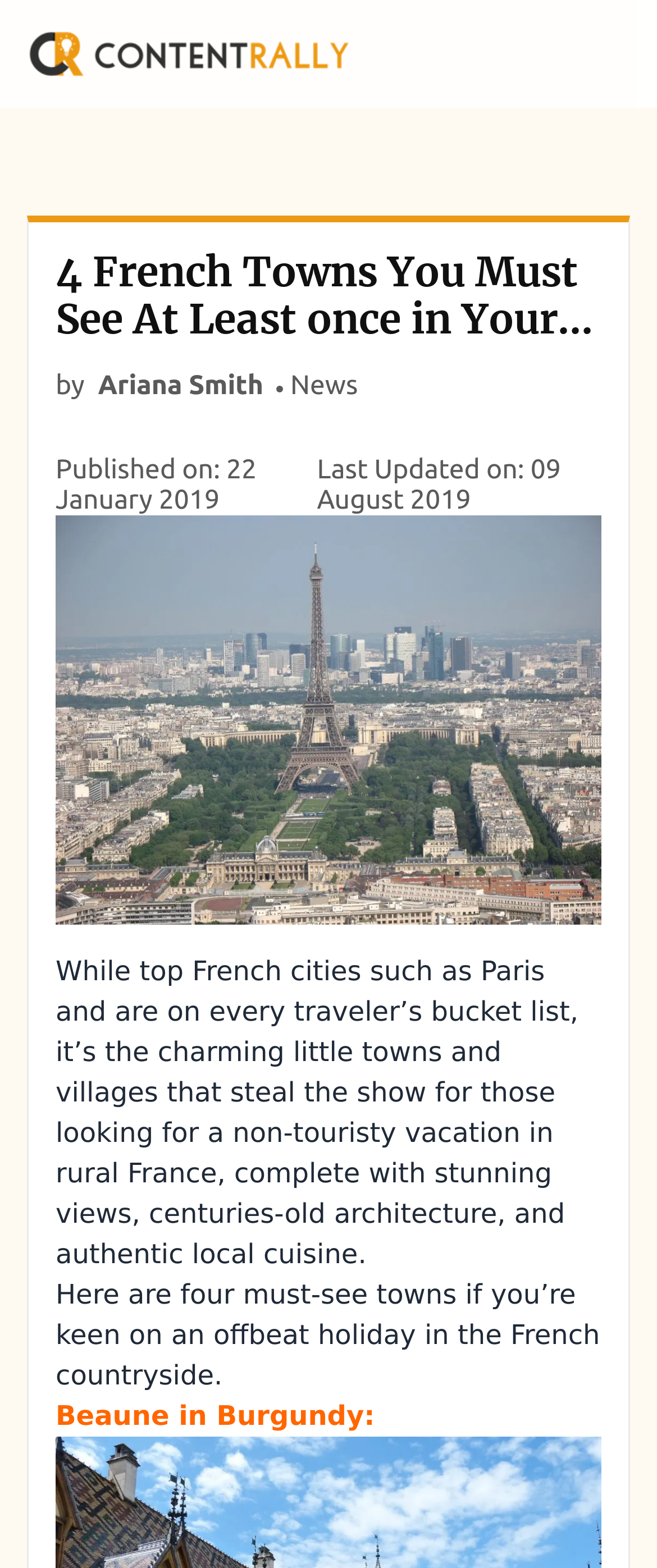Offer a detailed explanation of the webpage layout and contents.

The webpage is about a travel article featuring four charming French towns to visit. At the top left of the page, there is a logo image. Below the logo, the title "4 French Towns You Must See At Least once in Your Life" is prominently displayed. The author's name, "Ariana Smith", and the category "News" are listed next to each other, followed by the publication and last updated dates.

A large image takes up most of the top section of the page, spanning from the left to the right edge. Below the image, a brief introduction to the article is provided, explaining that while popular cities like Paris are well-known, it's the smaller towns that offer a more authentic experience. The introduction is followed by a subheading that sets the stage for the rest of the article, which will highlight four must-see towns in rural France.

The first town featured is Beaune in Burgundy, which is introduced with a subheading at the bottom of the page.